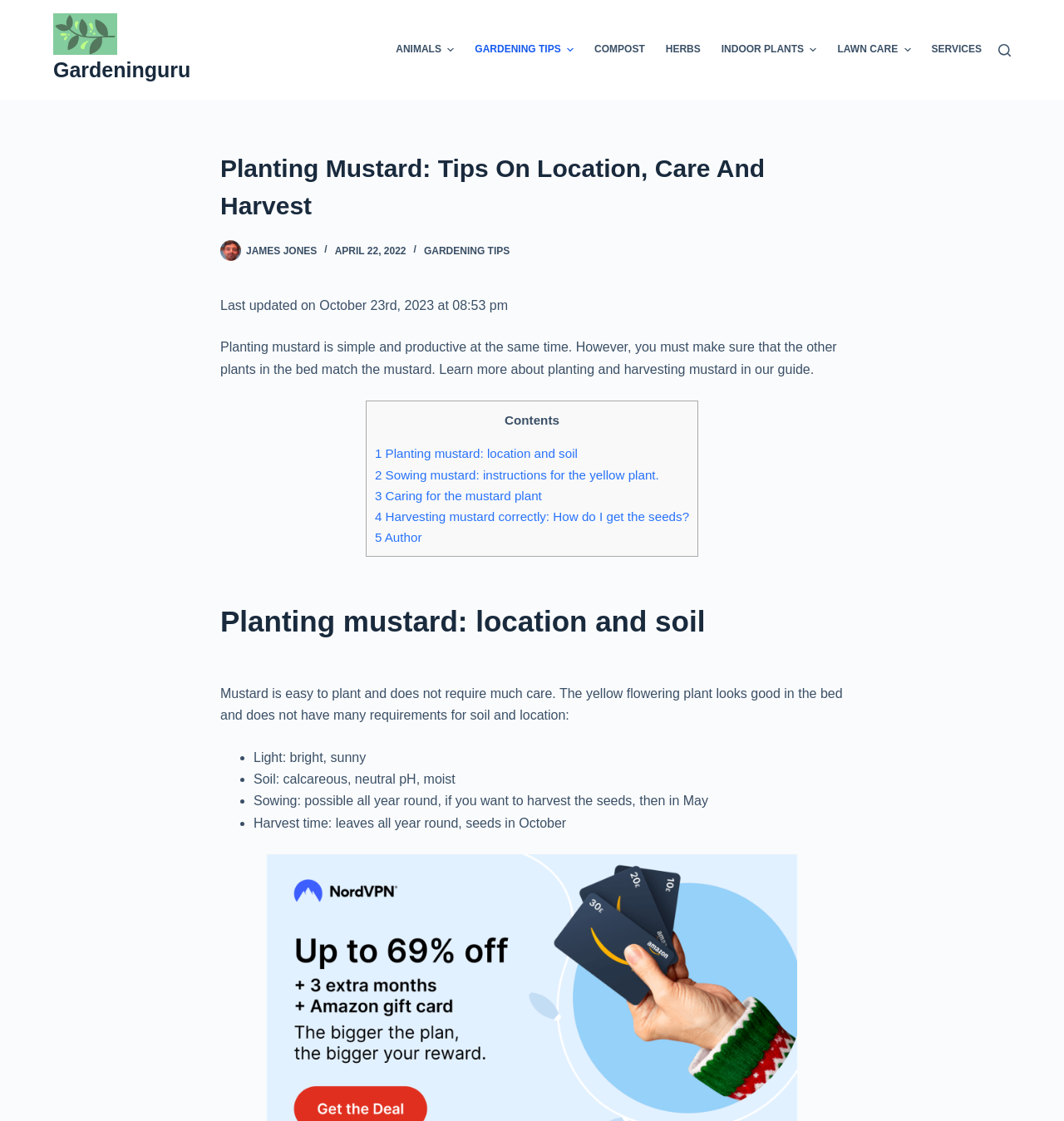Locate the bounding box coordinates of the element I should click to achieve the following instruction: "Read the article by James Jones".

[0.207, 0.214, 0.227, 0.233]